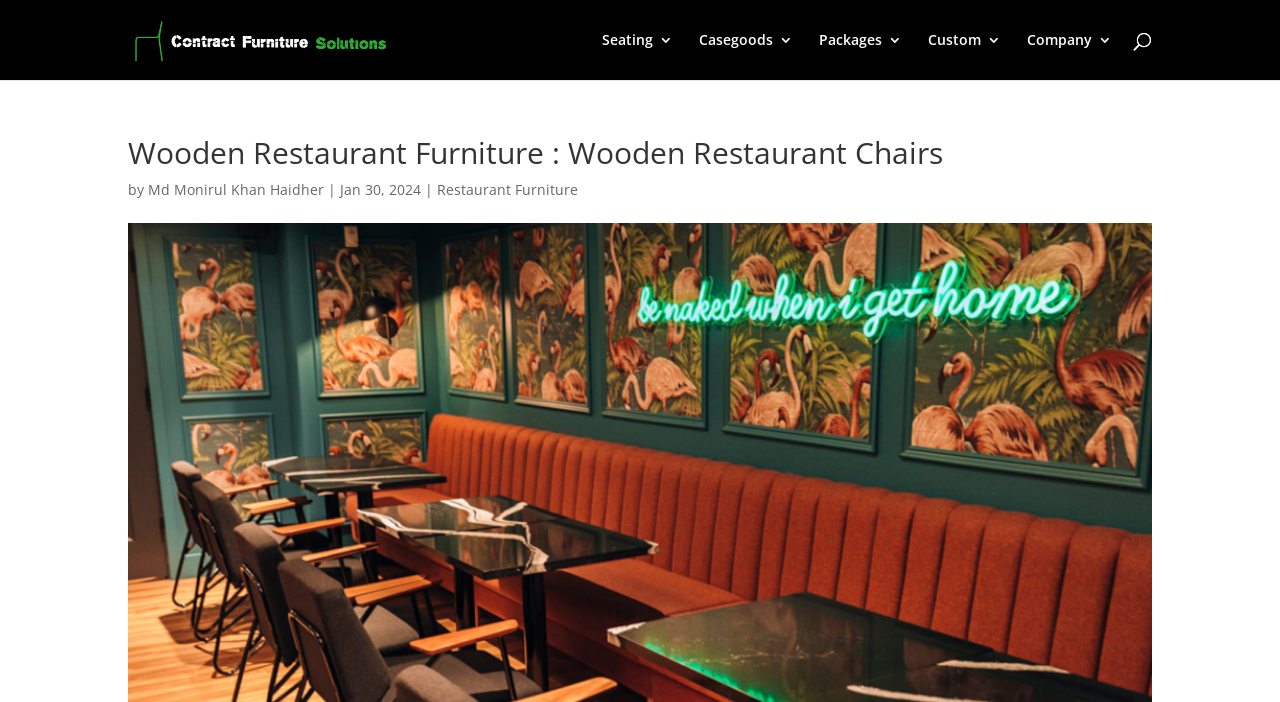Can you find the bounding box coordinates of the area I should click to execute the following instruction: "click on the search bar"?

[0.1, 0.0, 0.9, 0.001]